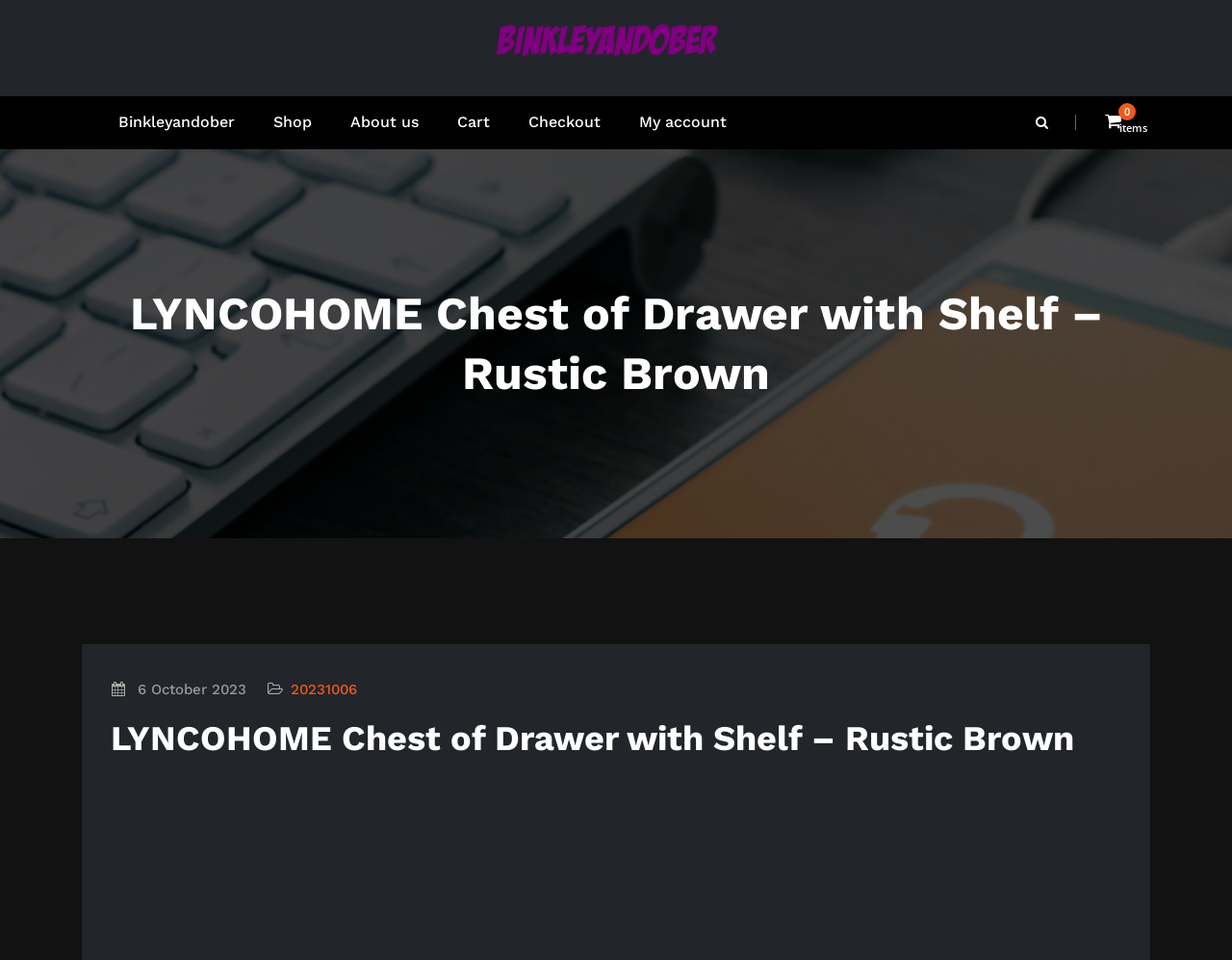Using the format (top-left x, top-left y, bottom-right x, bottom-right y), and given the element description, identify the bounding box coordinates within the screenshot: 6 October 2023

[0.112, 0.709, 0.2, 0.729]